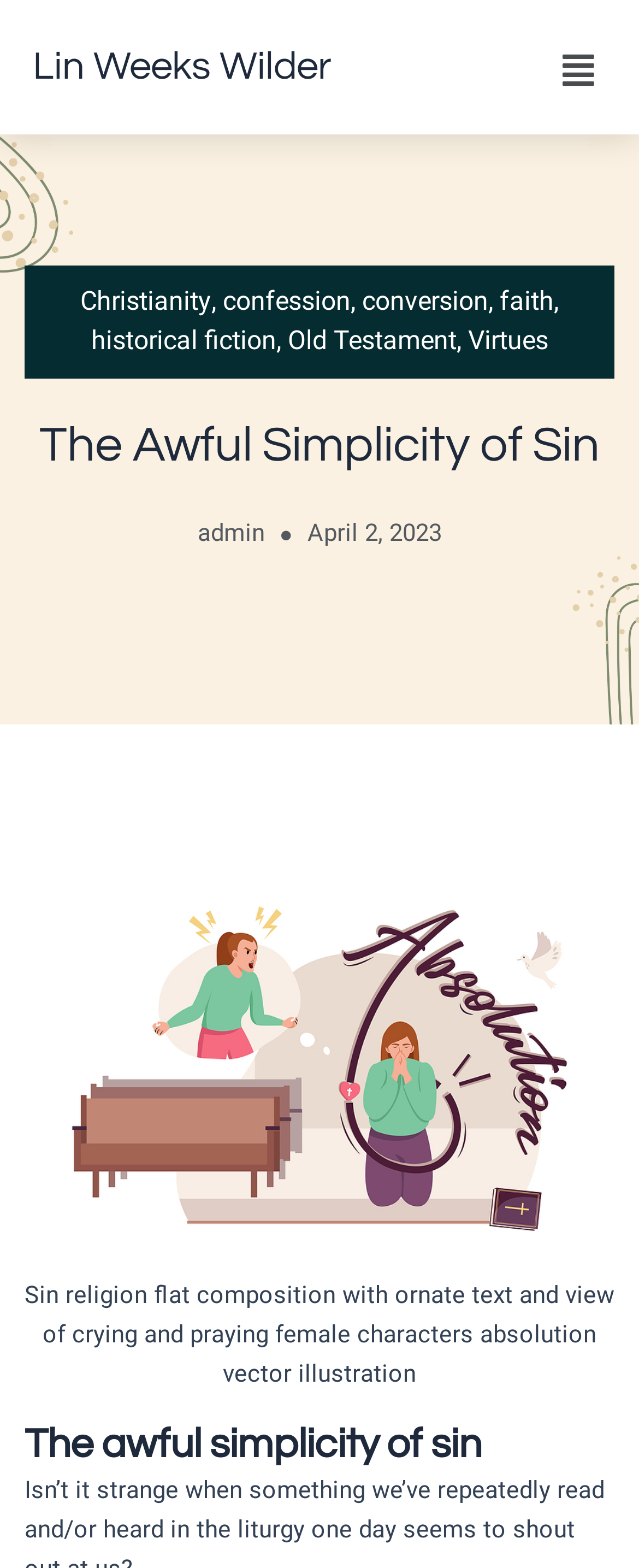Identify the main heading from the webpage and provide its text content.

The Awful Simplicity of Sin